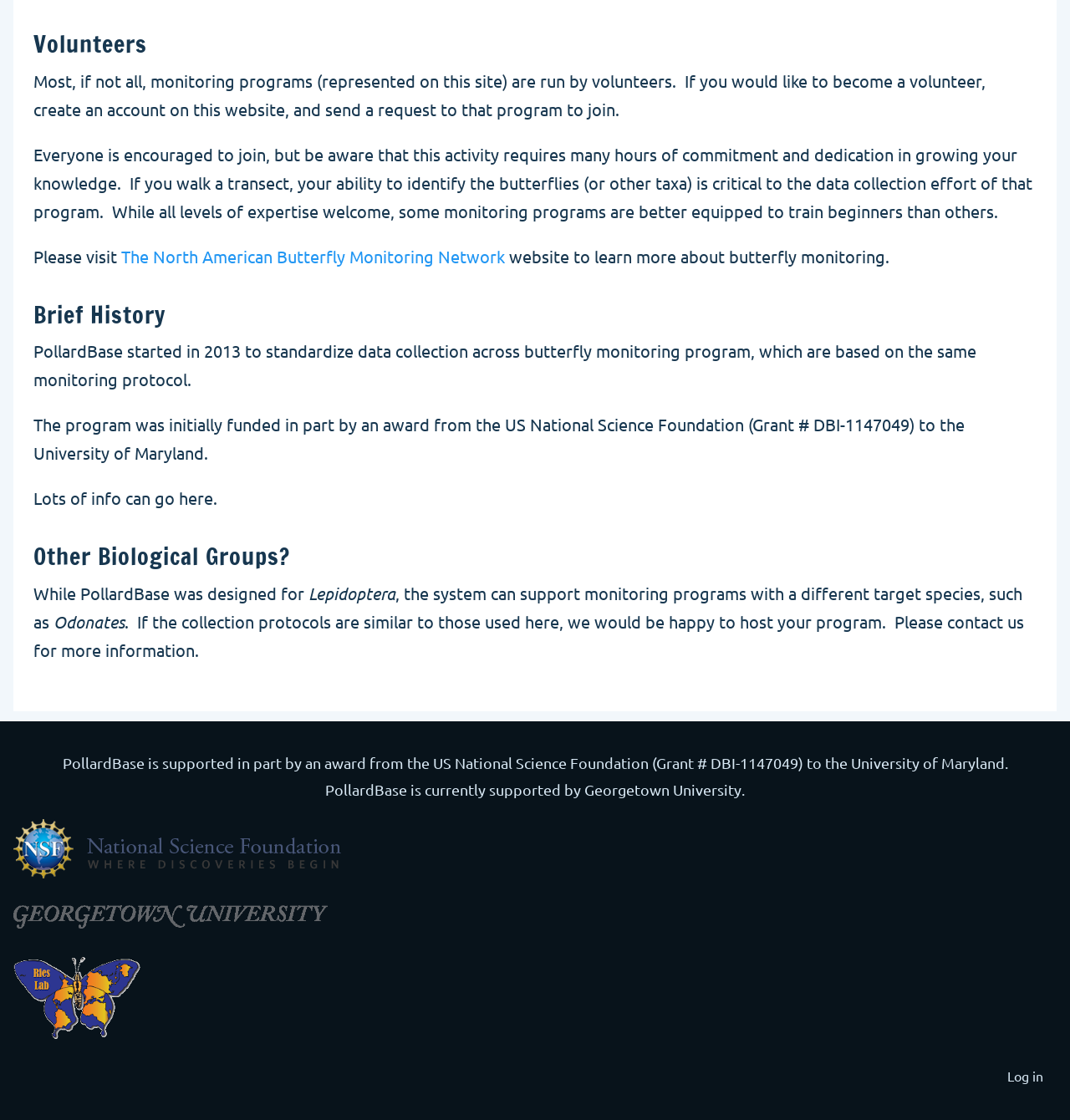Determine the bounding box for the UI element as described: "Log in". The coordinates should be represented as four float numbers between 0 and 1, formatted as [left, top, right, bottom].

[0.929, 0.941, 0.988, 0.981]